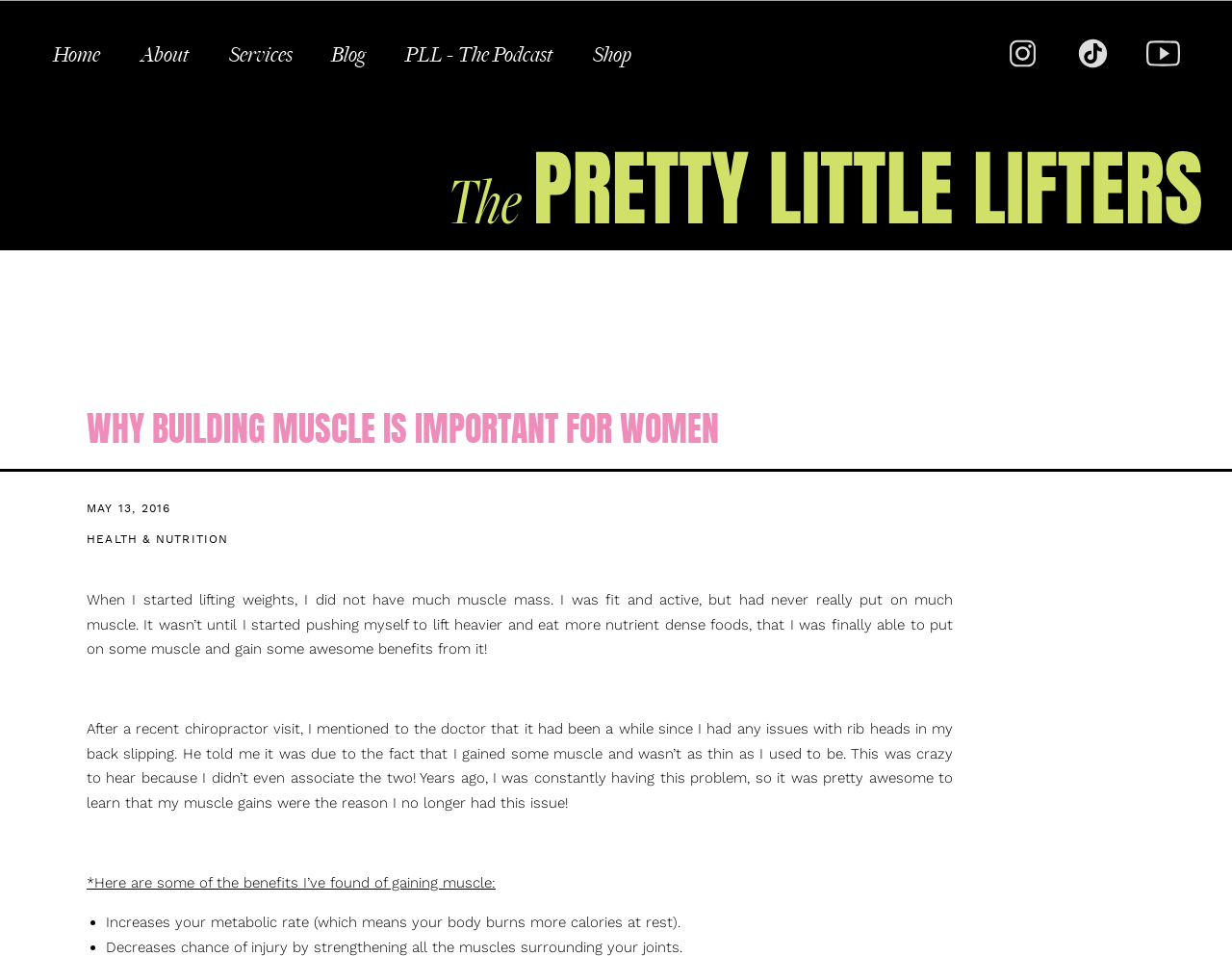Identify the bounding box coordinates of the area you need to click to perform the following instruction: "Read about the blog".

None